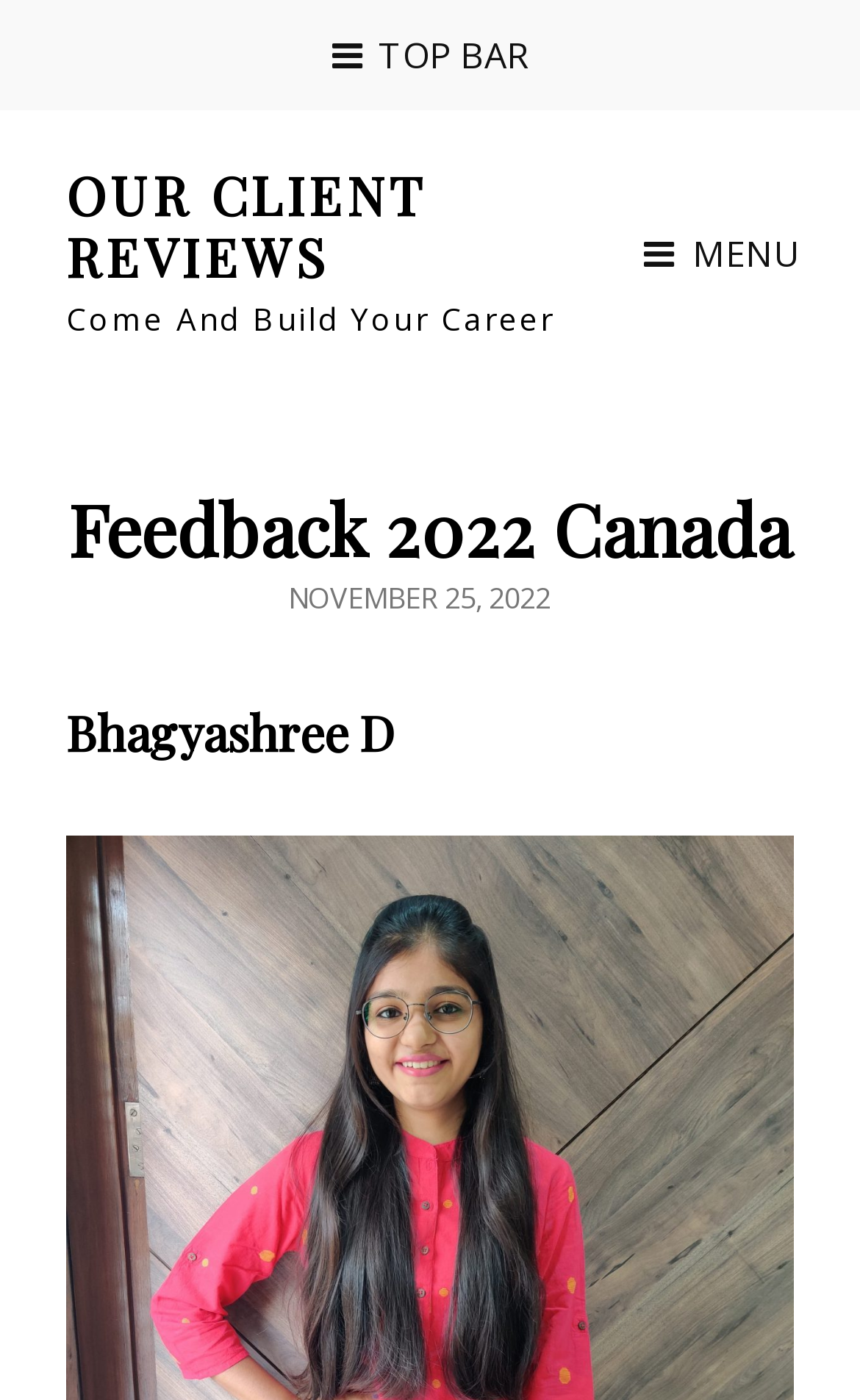What is the name of the reviewer?
Please ensure your answer to the question is detailed and covers all necessary aspects.

I found the name of the reviewer by looking at the heading 'Bhagyashree D' which is located below the main heading 'Feedback 2022 Canada'.